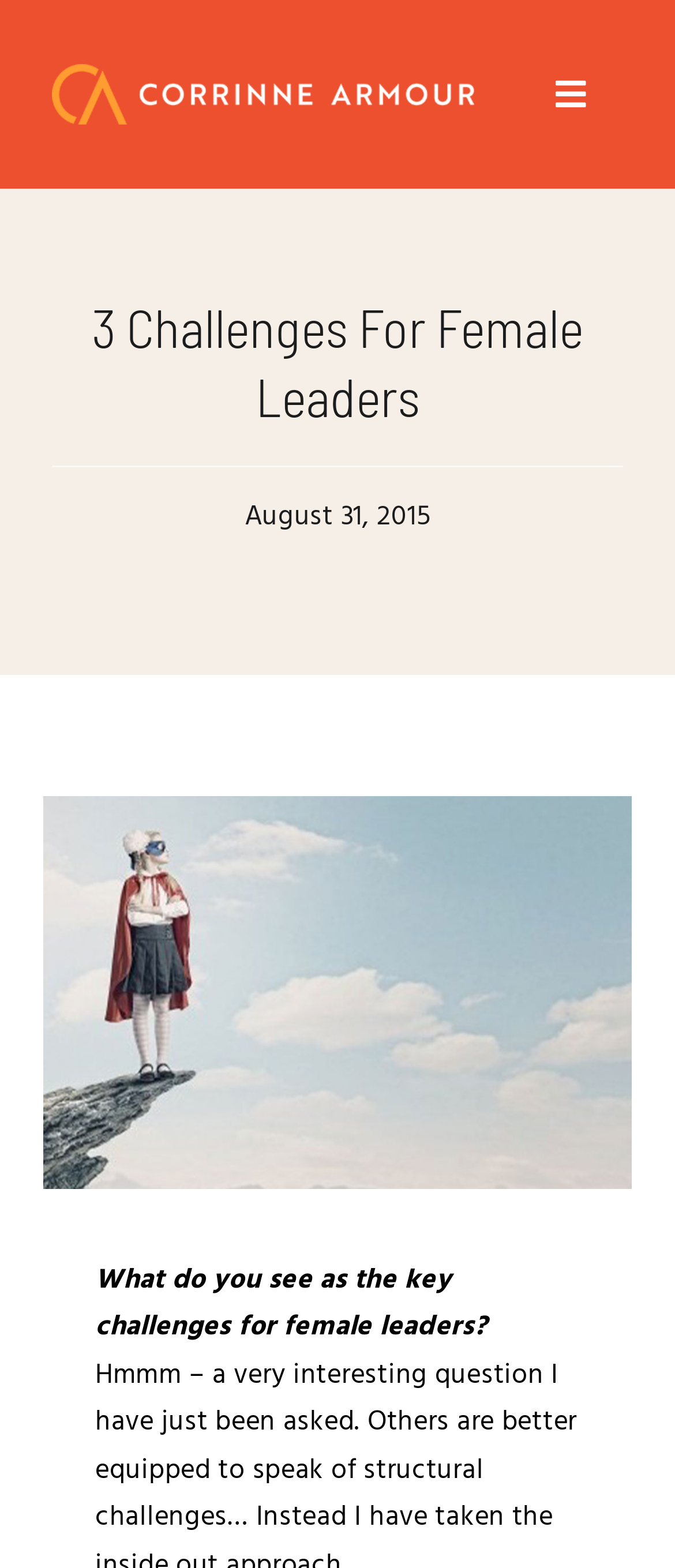Please find the bounding box for the following UI element description. Provide the coordinates in (top-left x, top-left y, bottom-right x, bottom-right y) format, with values between 0 and 1: Trainer

[0.0, 0.261, 1.0, 0.333]